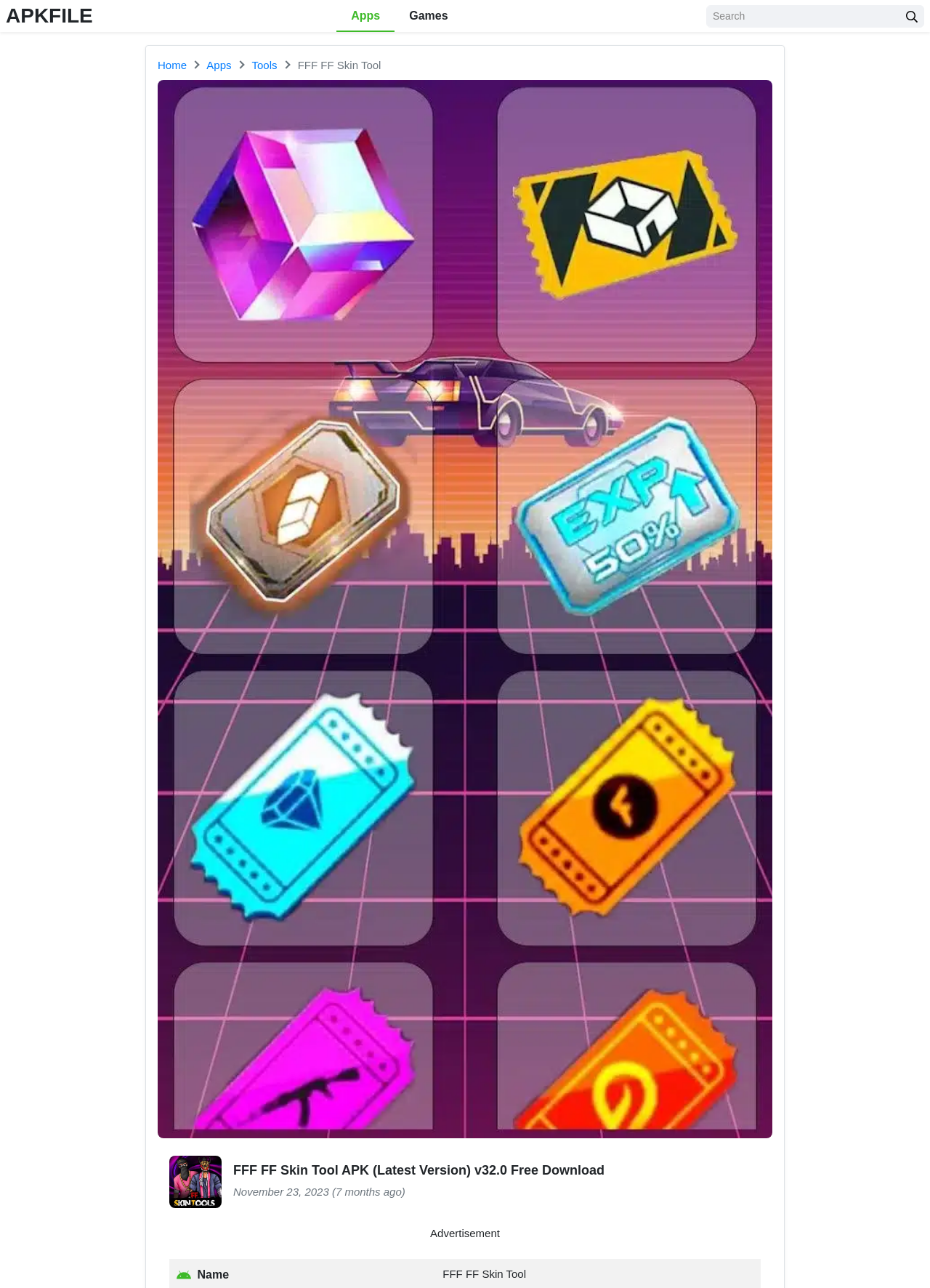Identify the bounding box for the UI element described as: "APKFILE". The coordinates should be four float numbers between 0 and 1, i.e., [left, top, right, bottom].

[0.006, 0.004, 0.1, 0.021]